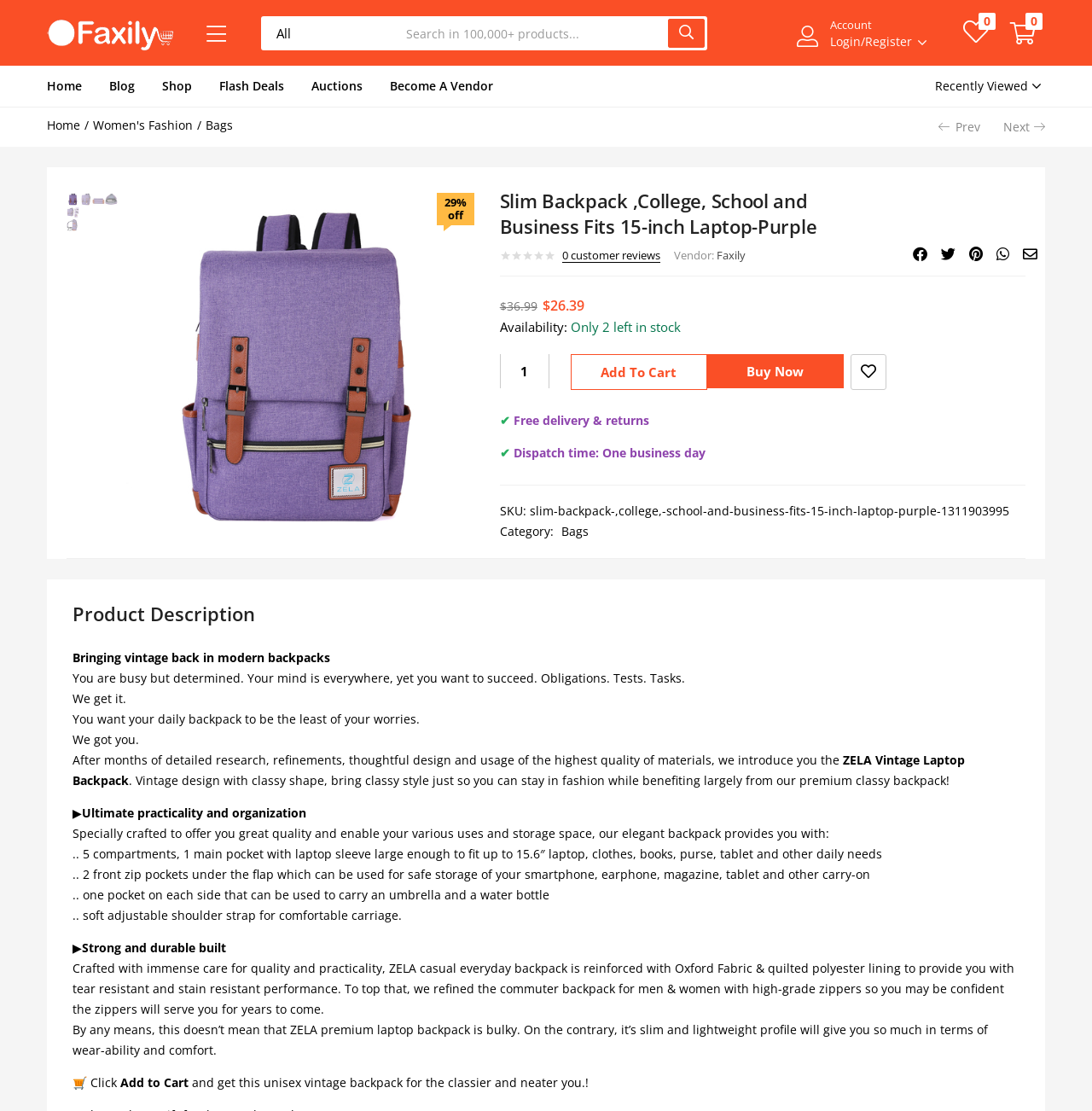Determine the bounding box coordinates of the section I need to click to execute the following instruction: "View product details". Provide the coordinates as four float numbers between 0 and 1, i.e., [left, top, right, bottom].

[0.458, 0.169, 0.813, 0.215]